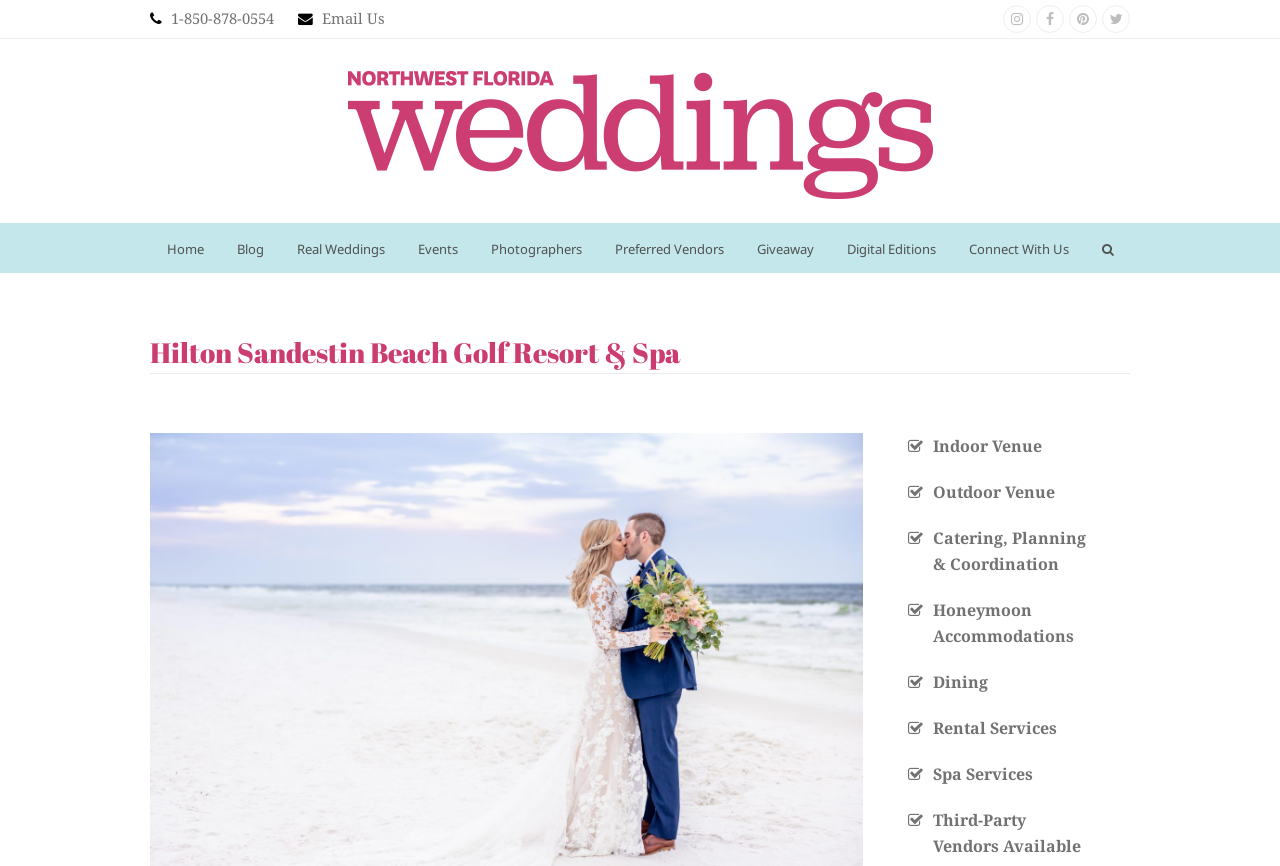Generate the main heading text from the webpage.

Hilton Sandestin Beach Golf Resort & Spa